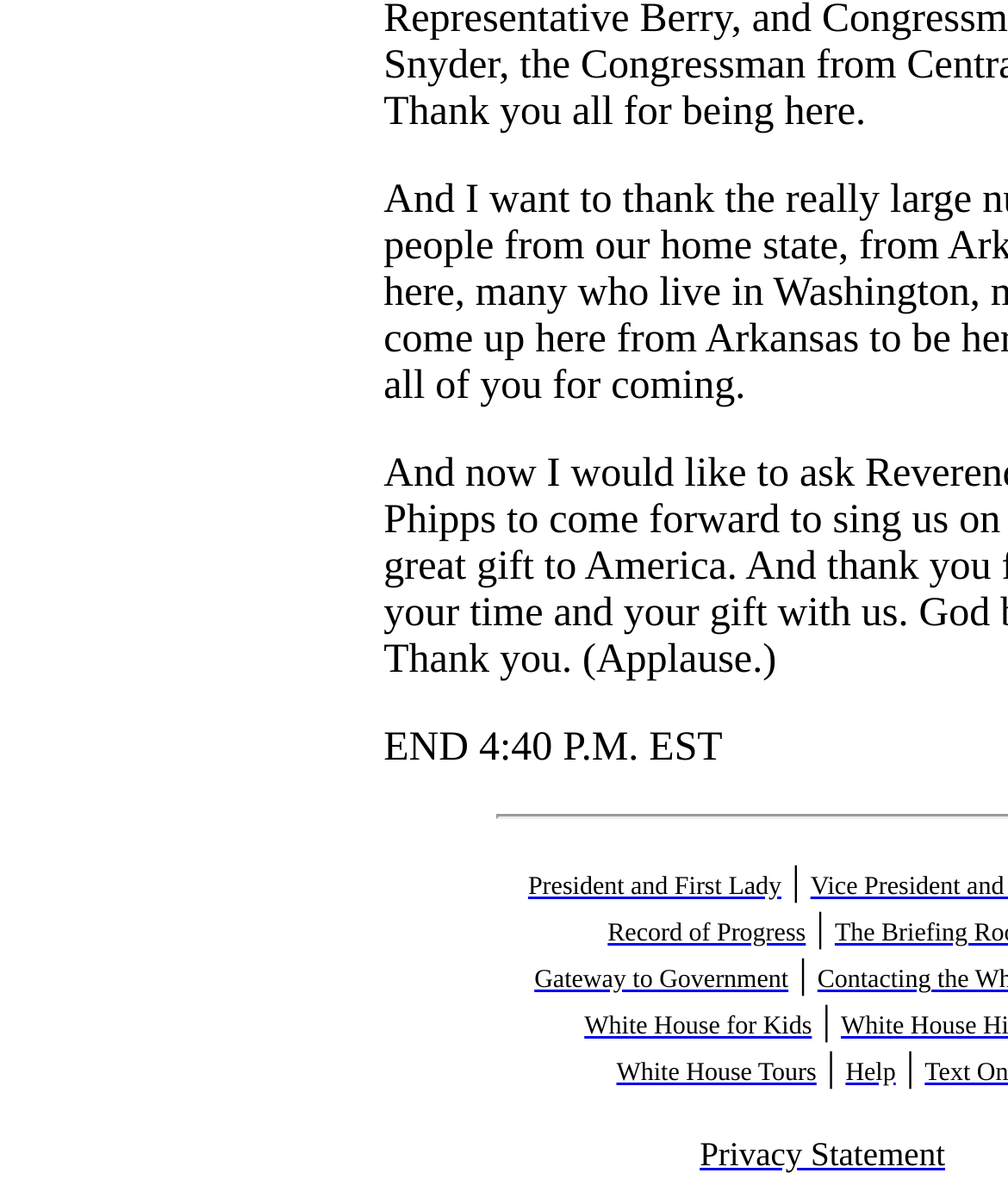Respond with a single word or phrase to the following question:
What is the last link on the webpage?

Privacy Statement